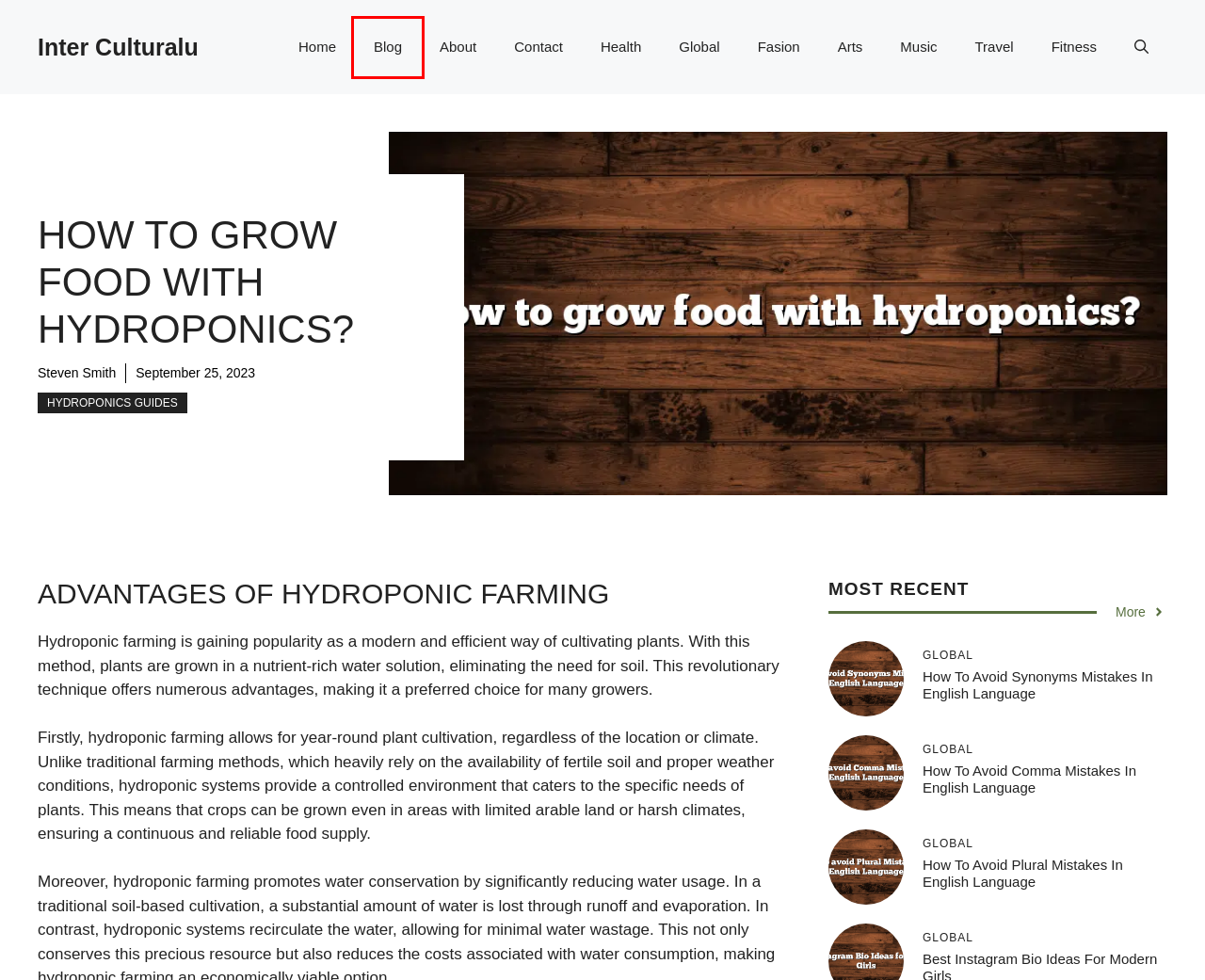Observe the webpage screenshot and focus on the red bounding box surrounding a UI element. Choose the most appropriate webpage description that corresponds to the new webpage after clicking the element in the bounding box. Here are the candidates:
A. Fasion Archives - Inter Culturalu
B. How to avoid Plural Mistakes in English Language - Inter Culturalu
C. Best Instagram Bio Ideas for Modern Girls - Inter Culturalu
D. Music Archives - Inter Culturalu
E. Health Archives - Inter Culturalu
F. Global Archives - Inter Culturalu
G. Contact - Inter Culturalu
H. Blog - Inter Culturalu

H